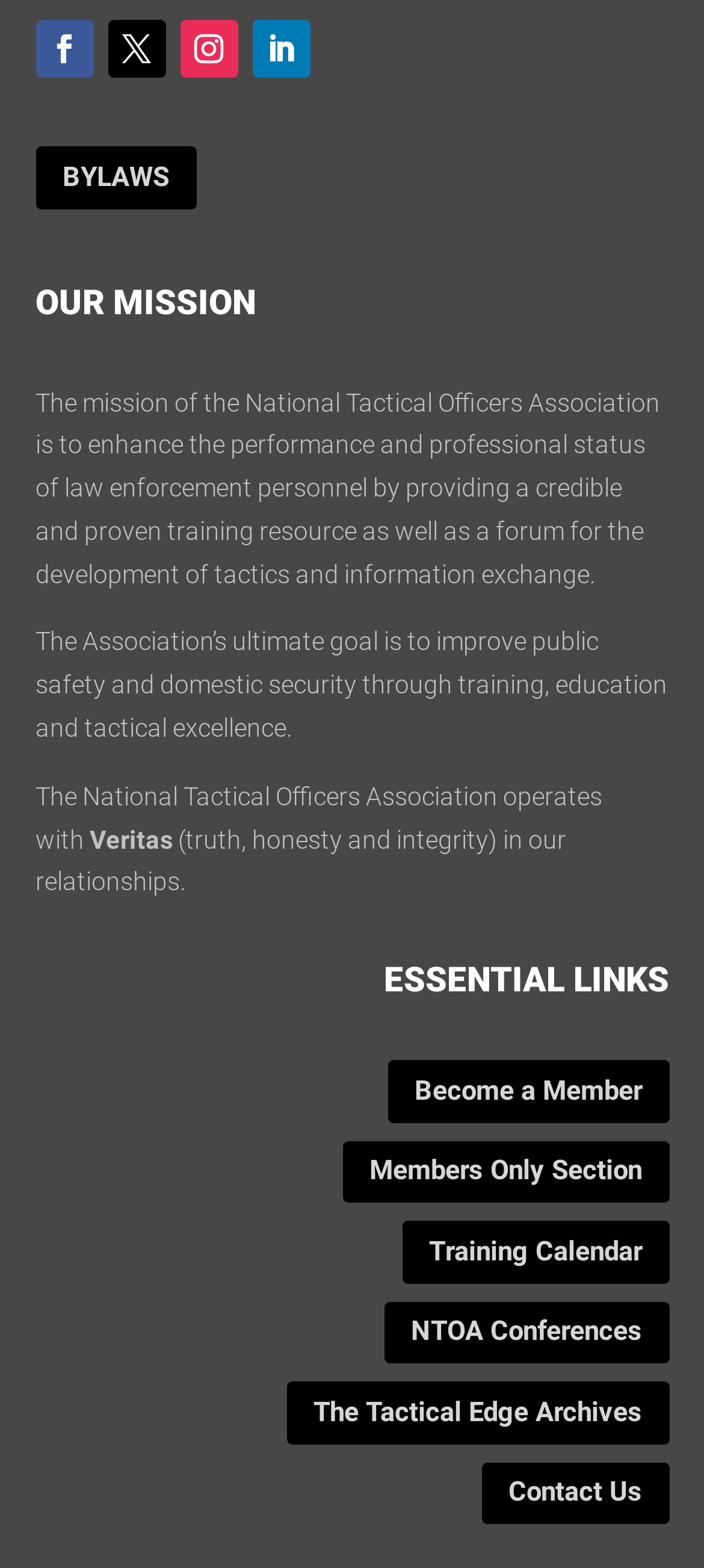Please identify the coordinates of the bounding box that should be clicked to fulfill this instruction: "View ESSENTIAL LINKS".

[0.545, 0.612, 0.95, 0.638]